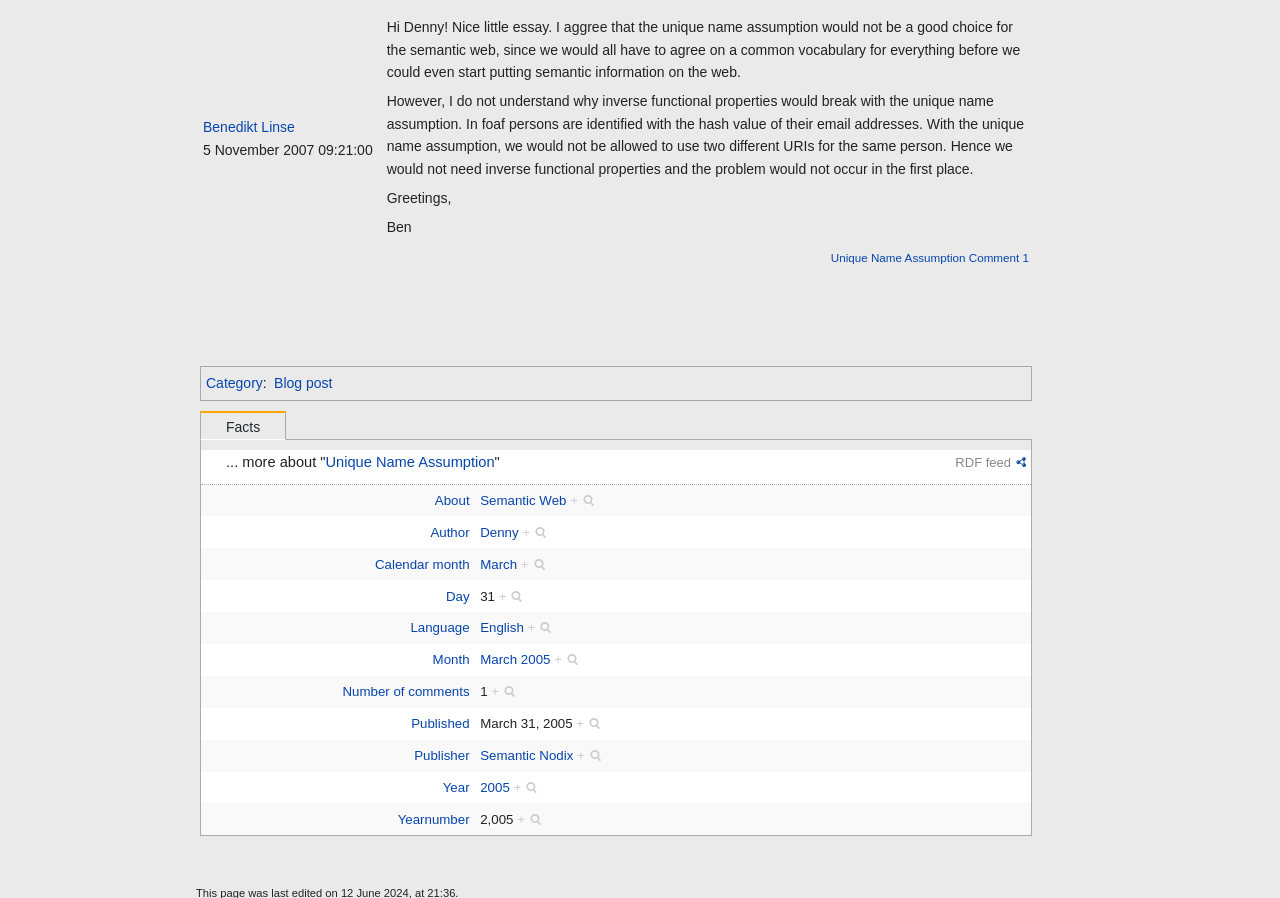Please identify the bounding box coordinates of where to click in order to follow the instruction: "Read the comment by Benedikt Linse".

[0.159, 0.133, 0.23, 0.151]